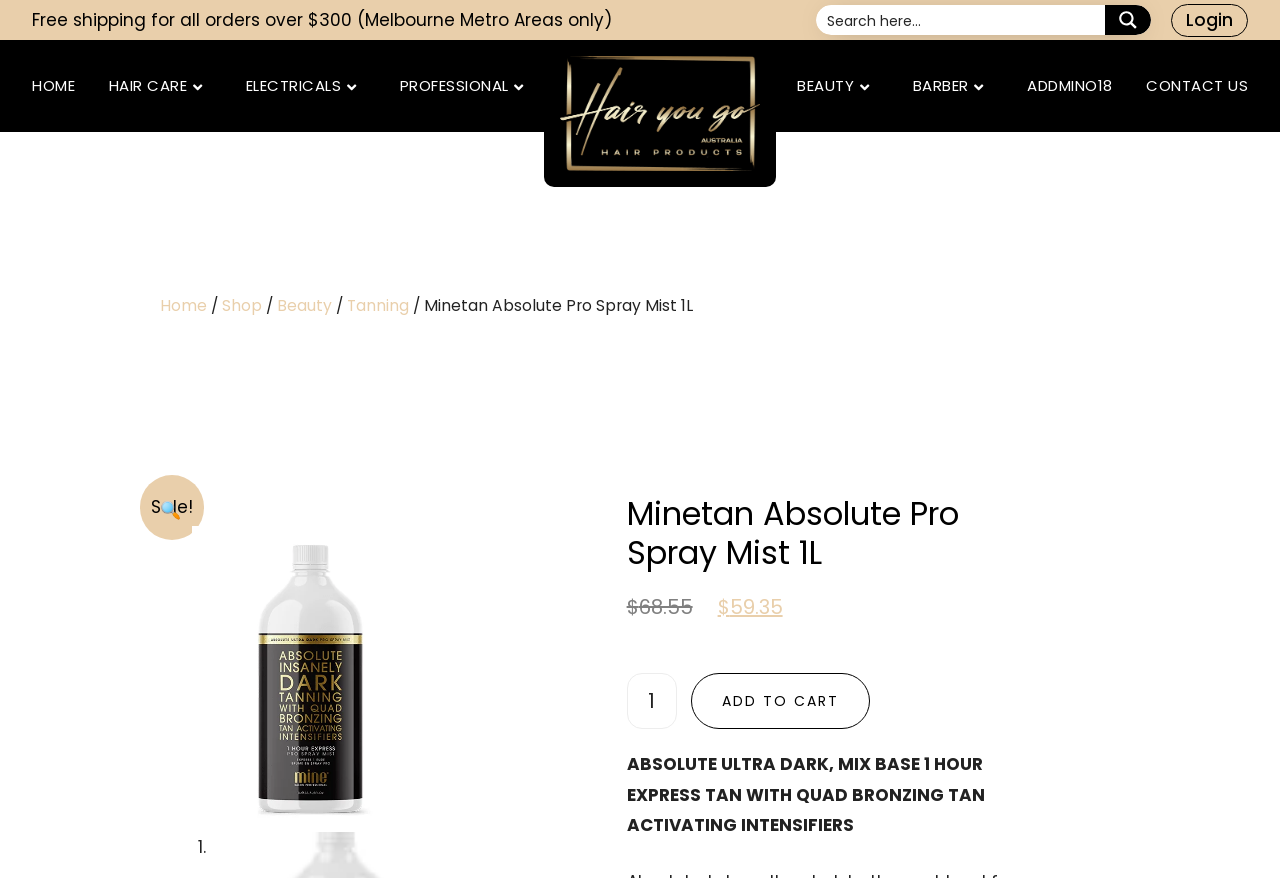Could you please study the image and provide a detailed answer to the question:
What is the minimum product quantity?

I found a spinbutton element with a valuemin attribute set to 1, which indicates that the minimum product quantity is 1.